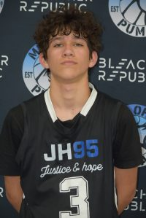Provide a brief response to the question using a single word or phrase: 
What is the color of the jersey?

Black